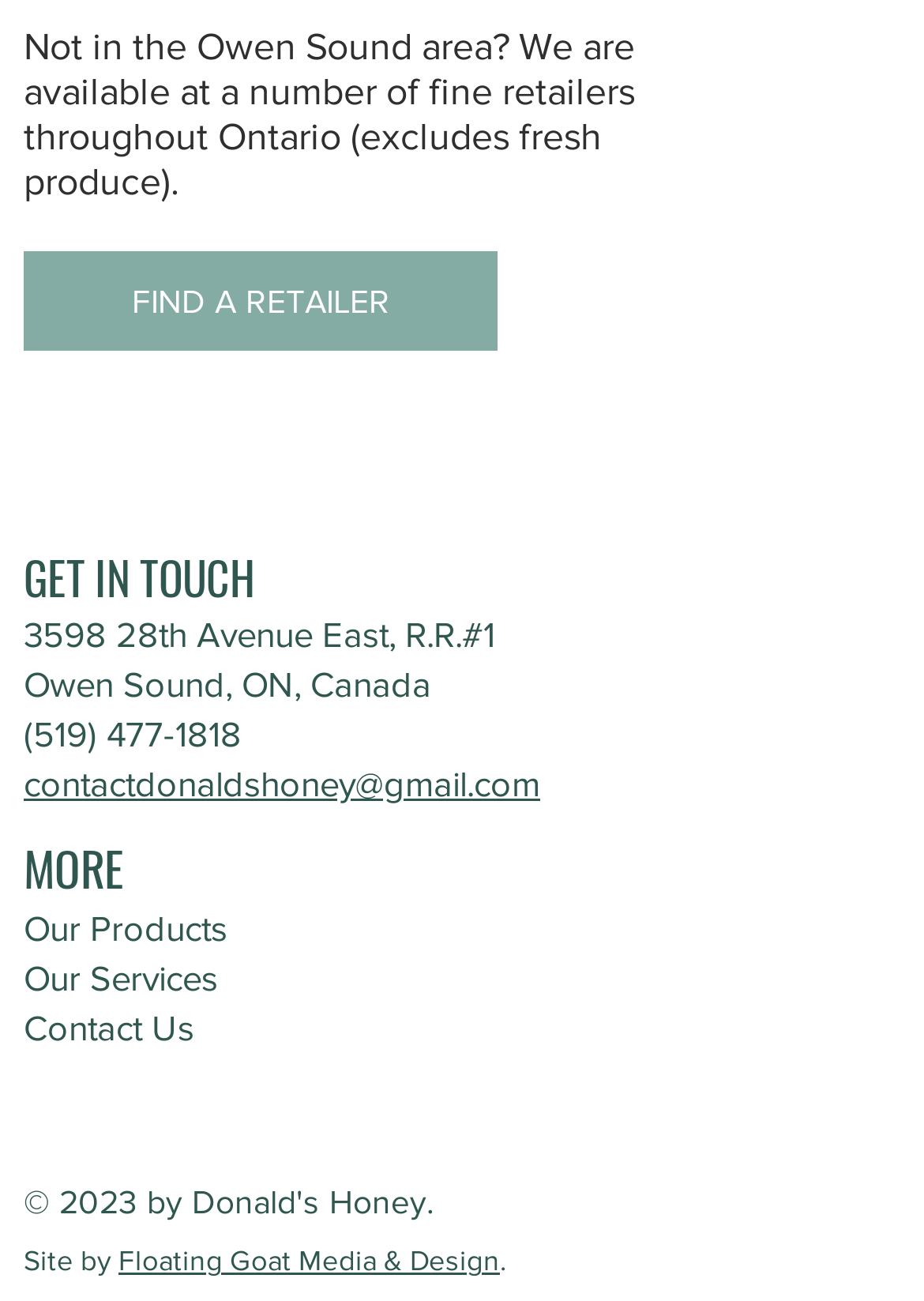Locate the bounding box coordinates of the element's region that should be clicked to carry out the following instruction: "Check social media on Facebook". The coordinates need to be four float numbers between 0 and 1, i.e., [left, top, right, bottom].

[0.026, 0.828, 0.115, 0.891]